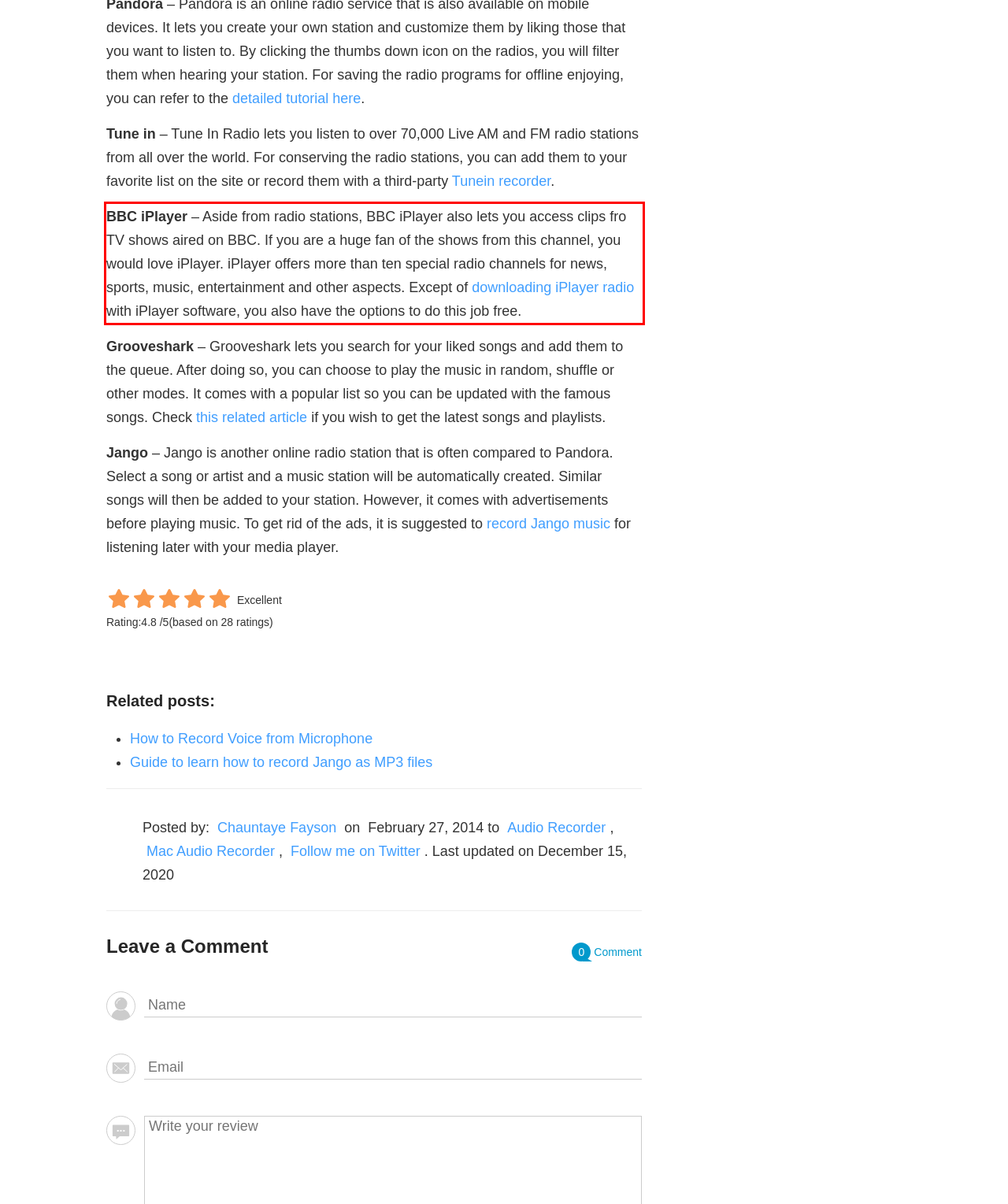Analyze the webpage screenshot and use OCR to recognize the text content in the red bounding box.

BBC iPlayer – Aside from radio stations, BBC iPlayer also lets you access clips fro TV shows aired on BBC. If you are a huge fan of the shows from this channel, you would love iPlayer. iPlayer offers more than ten special radio channels for news, sports, music, entertainment and other aspects. Except of downloading iPlayer radio with iPlayer software, you also have the options to do this job free.